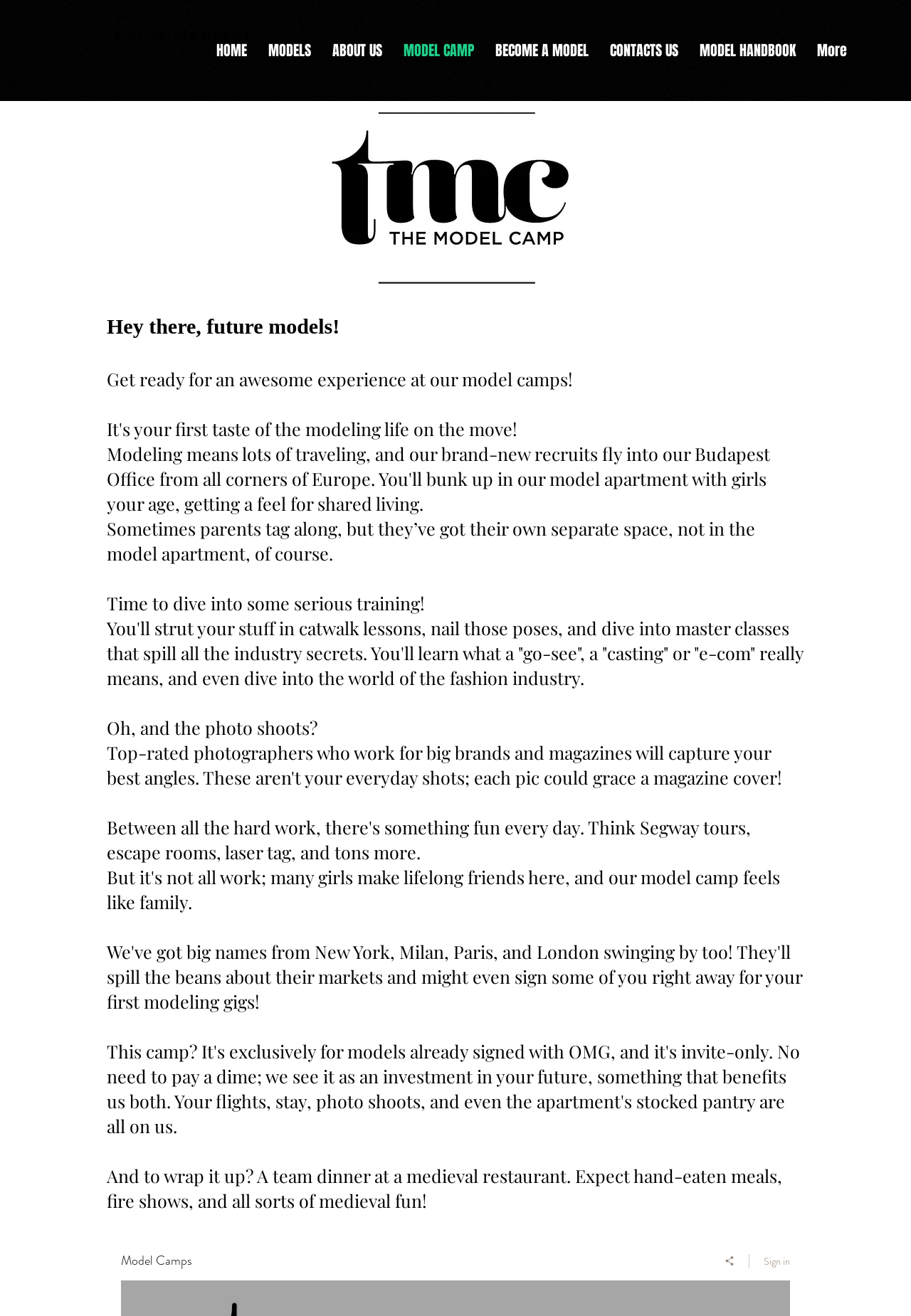Craft a detailed narrative of the webpage's structure and content.

The webpage is about MODEL CAMP, a program offered by OMG Model Management. At the top of the page, there is a navigation bar with links to different sections of the website, including HOME, MODELS, ABOUT US, MODEL CAMP, BECOME A MODEL, CONTACT US, and MODEL HANDBOOK. To the right of the navigation bar, there is a logo image, TMC LOGO.JPG.

Below the navigation bar, there is a heading that reads "Hey there, future models!" followed by a paragraph of text that describes the experience of attending a model camp. The text is divided into several sections, each describing a different aspect of the camp, such as the training sessions, photo shoots, and team dinner.

The text is accompanied by a few empty lines, which separate the different sections. The page also features a few buttons, including a "Share" button with an image, and a "Sign in" button, both located at the bottom of the page.

On the top left corner of the page, there is a link to "LUCIA MAIGRET", which appears to be a separate section or profile. Overall, the page is focused on promoting the MODEL CAMP program and providing information to potential attendees.